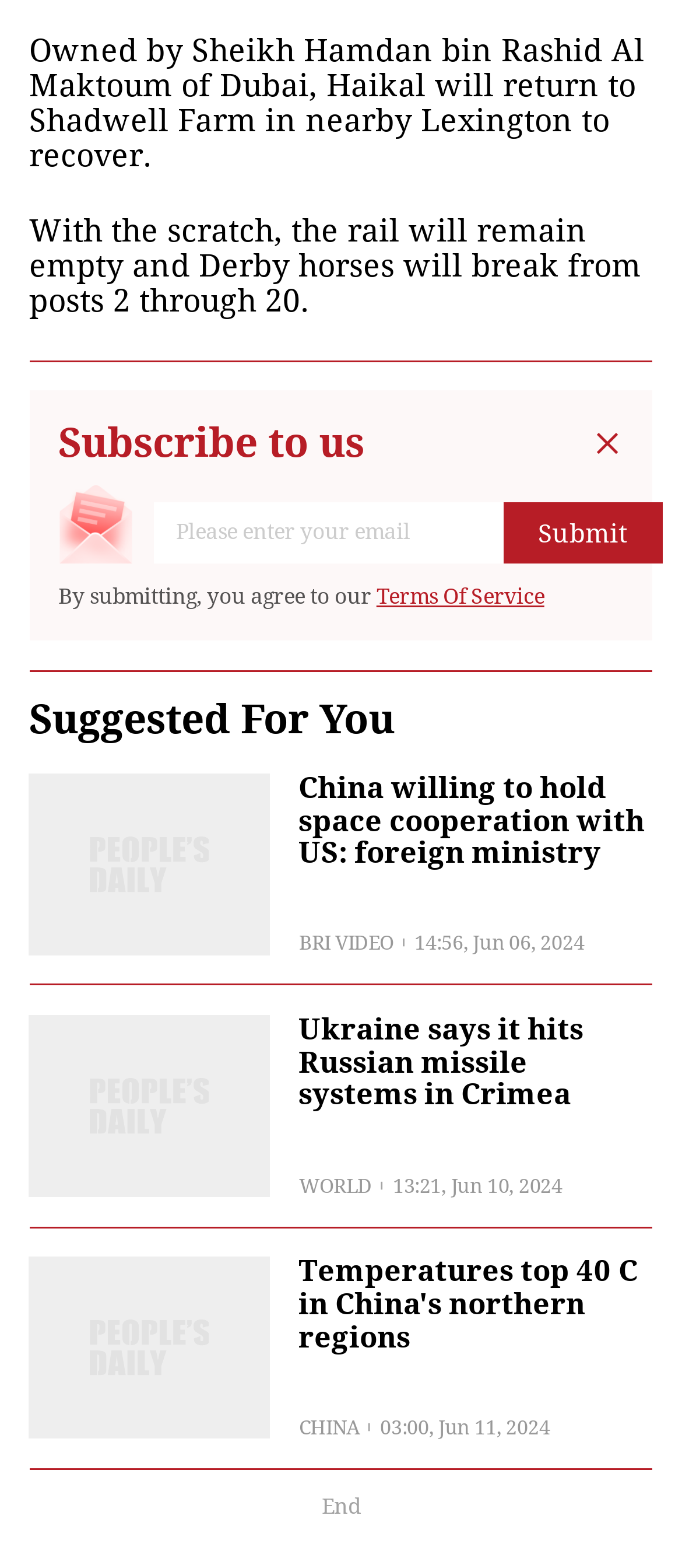Respond with a single word or phrase to the following question:
What is the position of the 'End' button?

Bottom